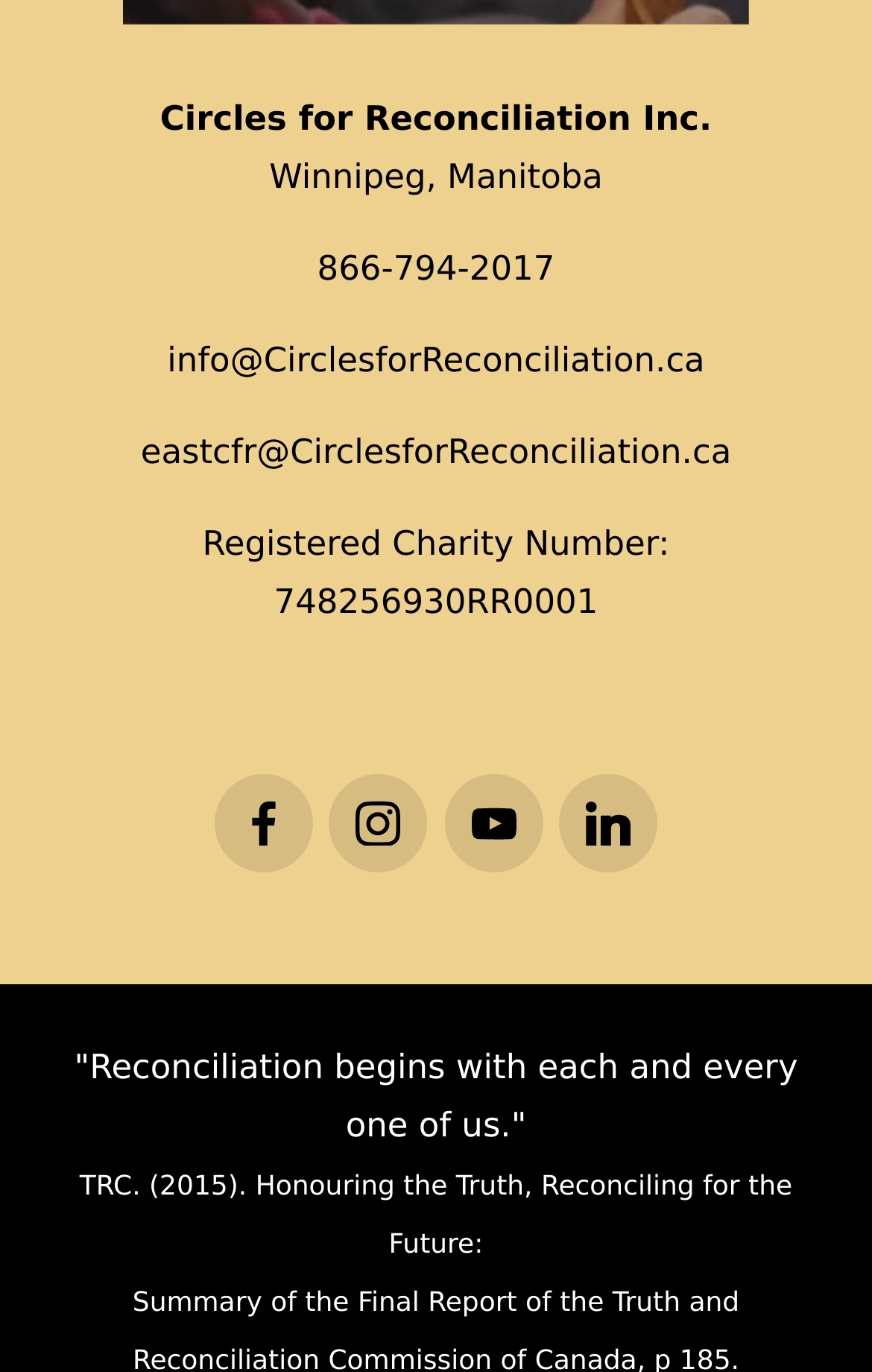Given the description "Linked In", provide the bounding box coordinates of the corresponding UI element.

[0.642, 0.564, 0.754, 0.635]